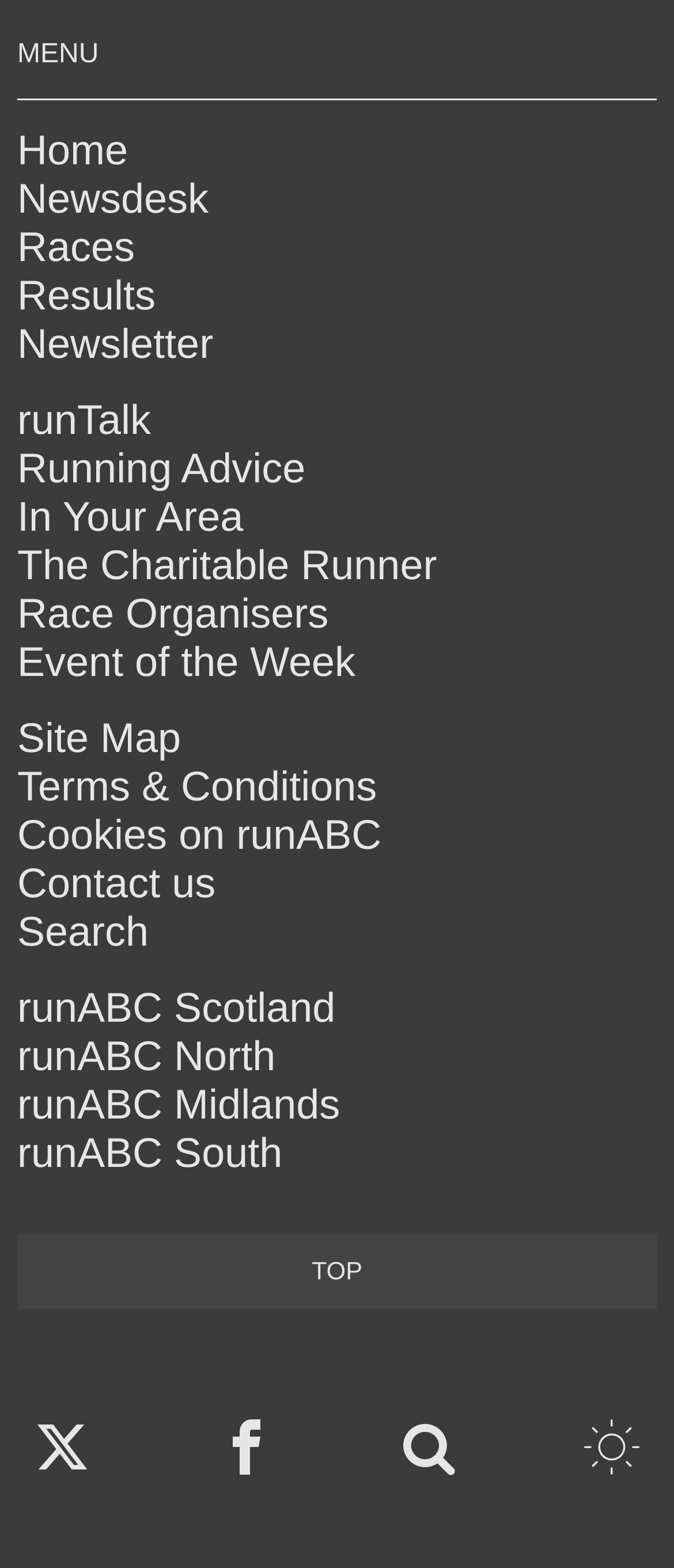Please give a succinct answer using a single word or phrase:
How many links are in the top navigation bar?

15